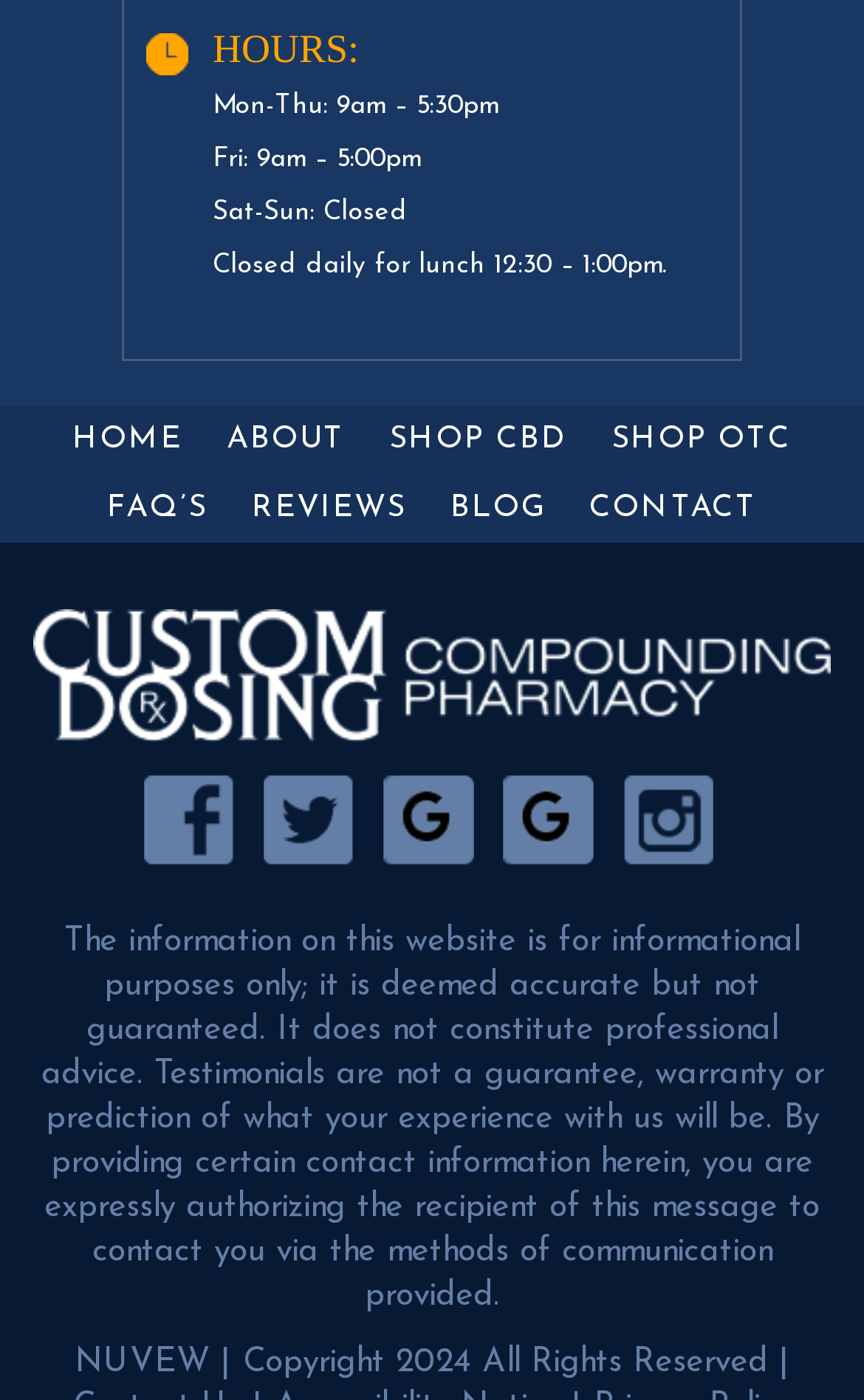Please specify the bounding box coordinates of the clickable region to carry out the following instruction: "Visit the CONTACT page". The coordinates should be four float numbers between 0 and 1, in the format [left, top, right, bottom].

[0.656, 0.338, 0.902, 0.387]